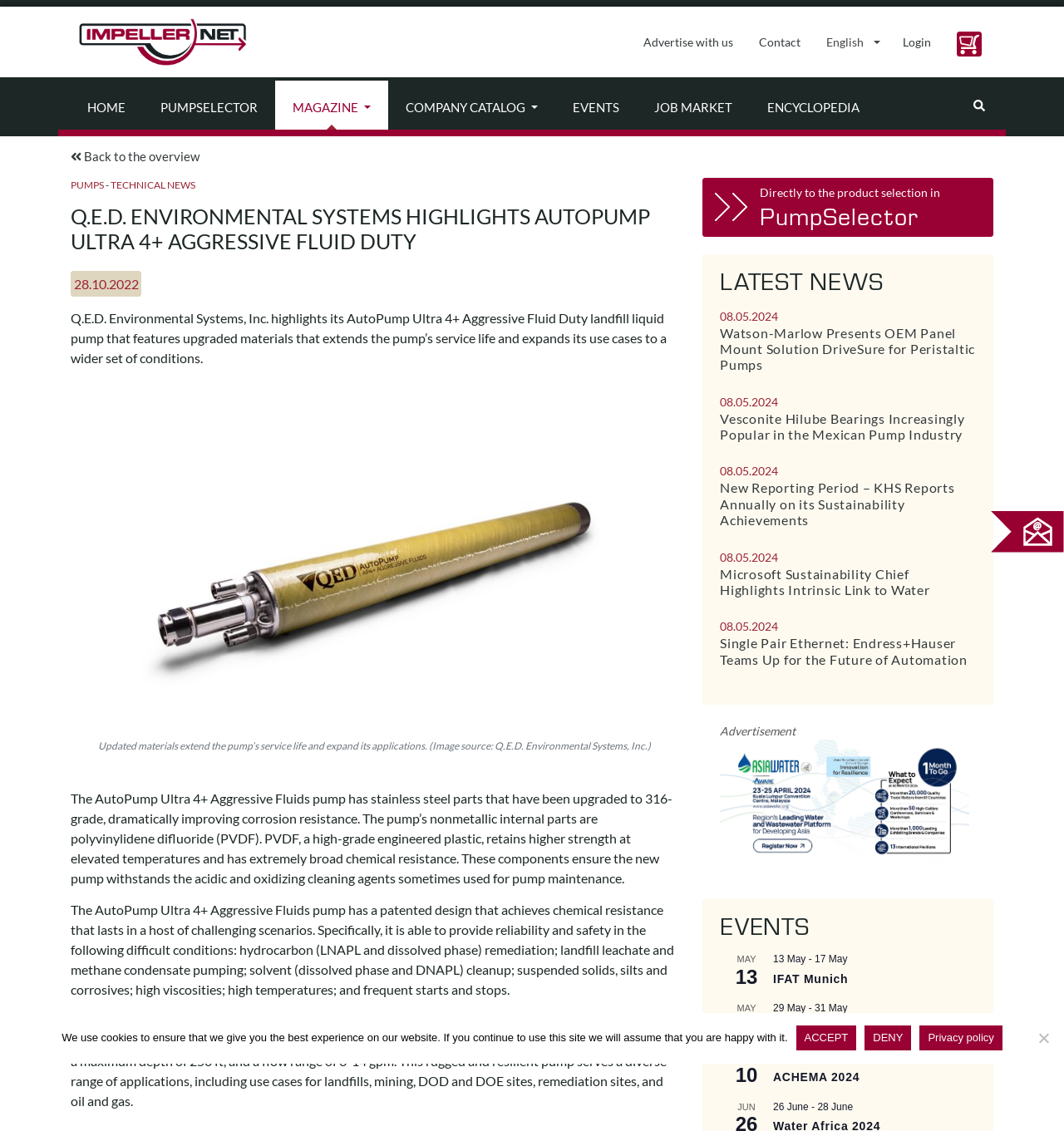Highlight the bounding box coordinates of the element that should be clicked to carry out the following instruction: "click on the 'HOME' link". The coordinates must be given as four float numbers ranging from 0 to 1, i.e., [left, top, right, bottom].

[0.066, 0.071, 0.134, 0.119]